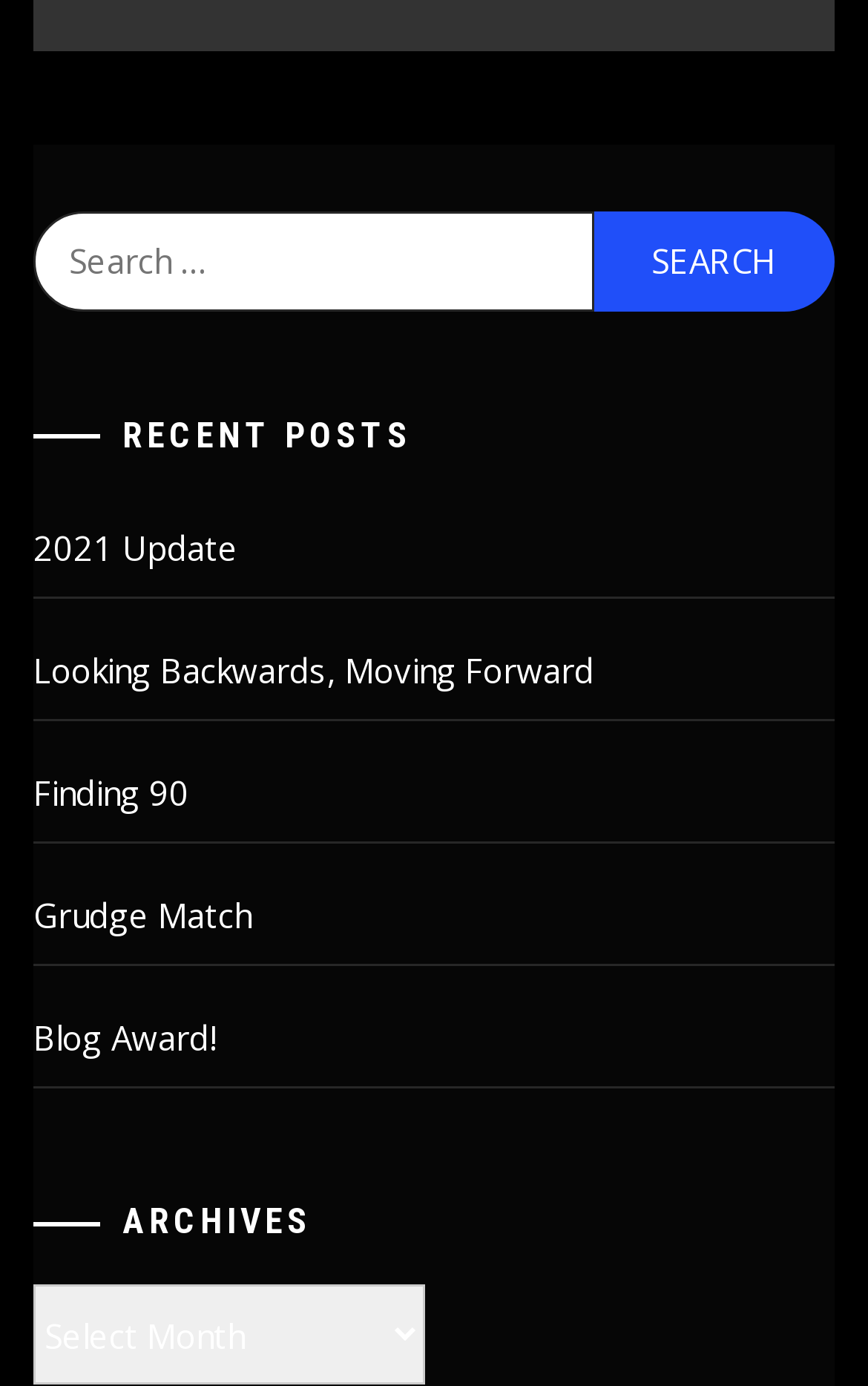Identify the bounding box coordinates of the area you need to click to perform the following instruction: "Select an archive".

[0.038, 0.927, 0.49, 0.999]